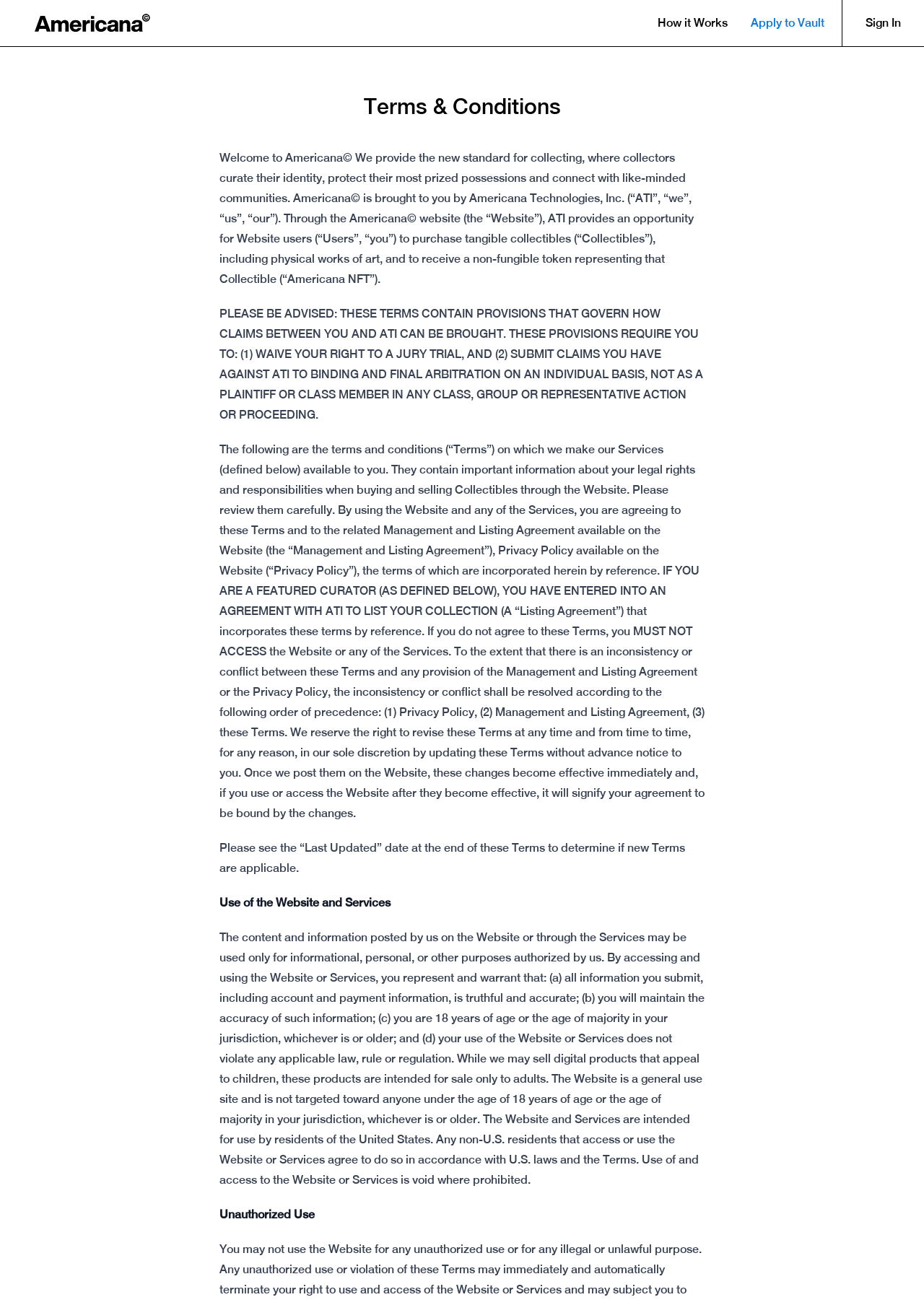Find the bounding box of the UI element described as: "Sign In". The bounding box coordinates should be given as four float values between 0 and 1, i.e., [left, top, right, bottom].

[0.912, 0.004, 1.0, 0.031]